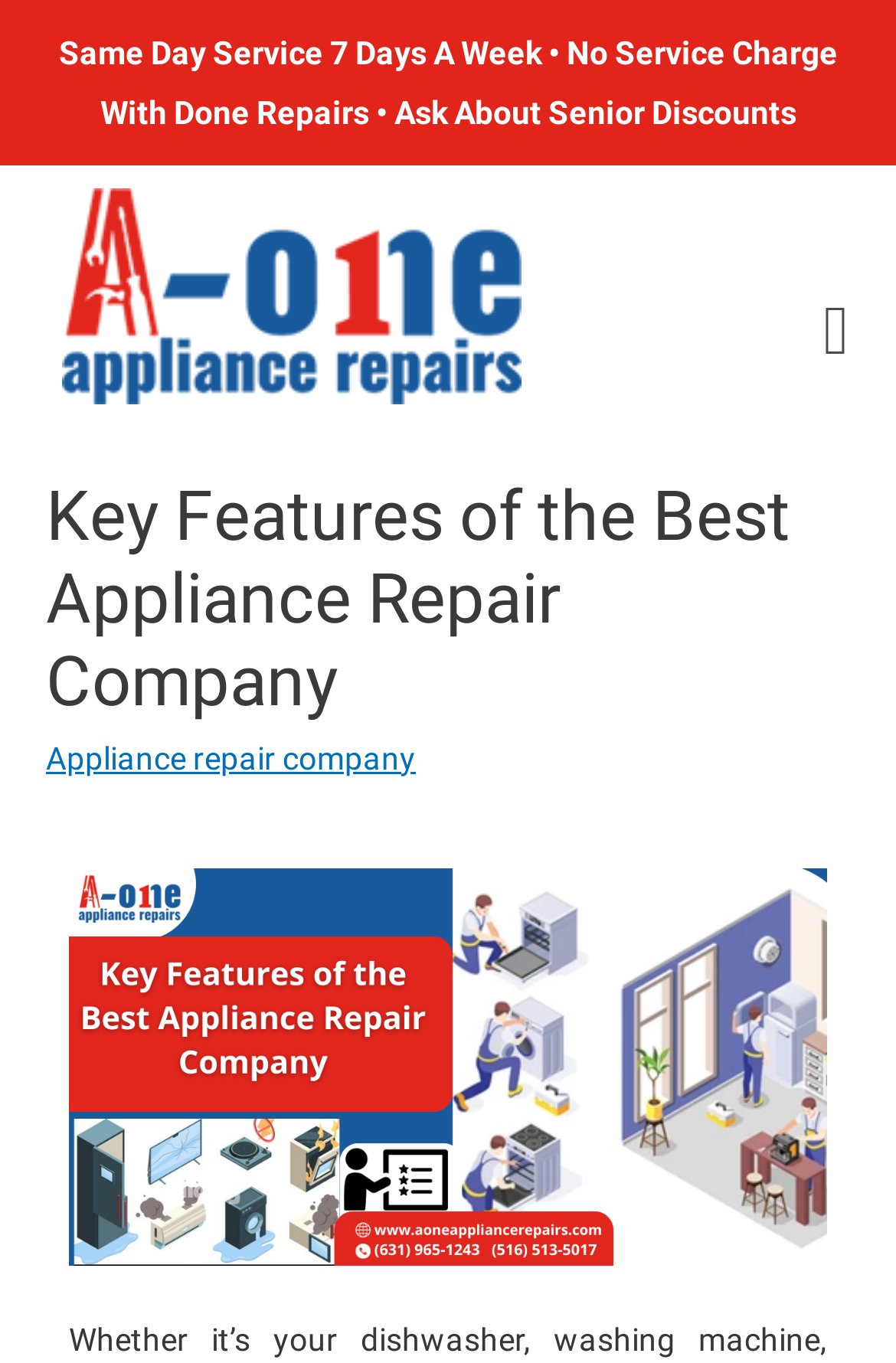What is the main topic of the webpage?
Give a one-word or short phrase answer based on the image.

Appliance repair company